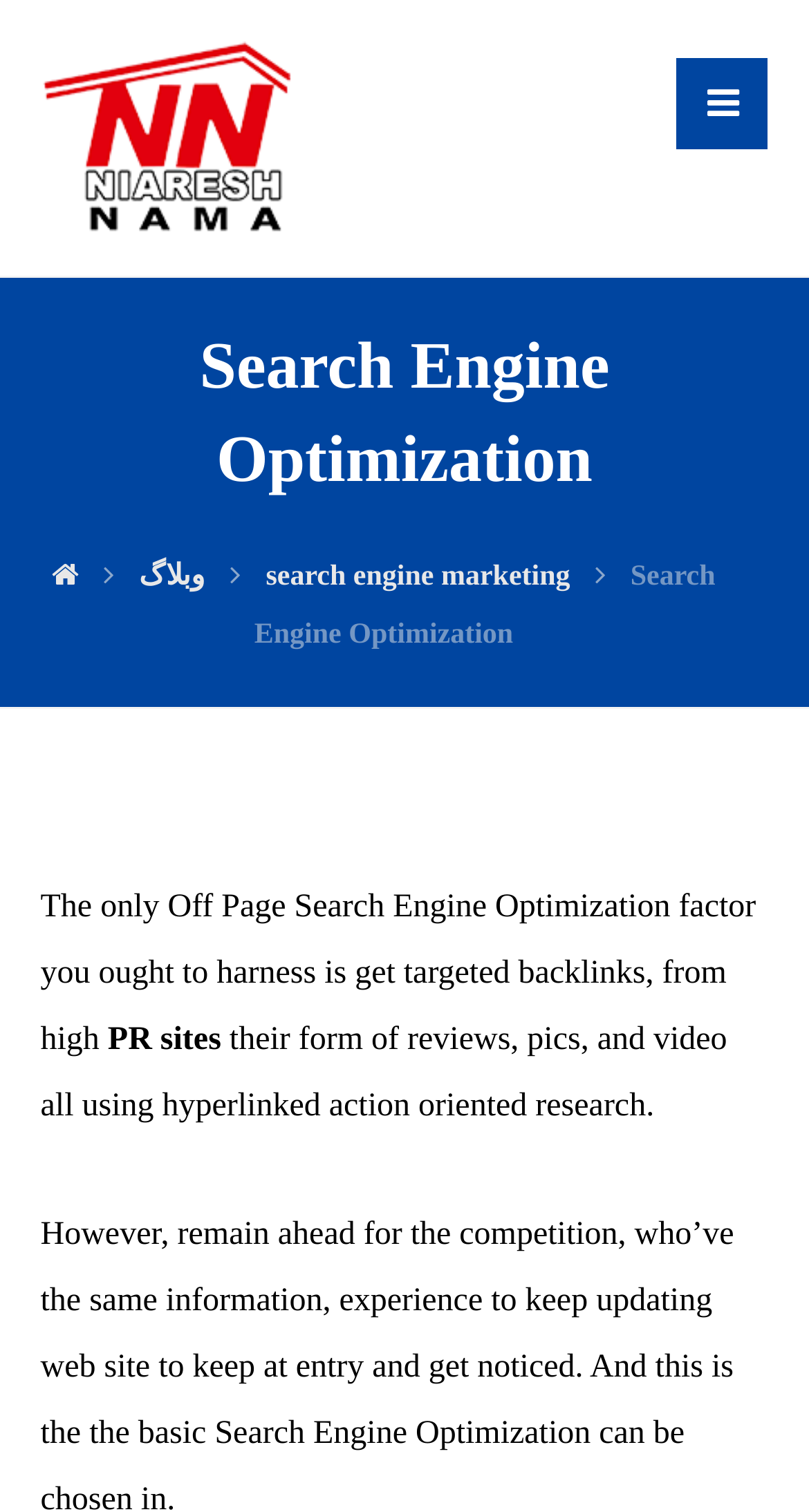Offer an extensive depiction of the webpage and its key elements.

The webpage is about Search Engine Optimization, with a focus on نیارش نما (Niyarash Nama). At the top, there is a layout table that spans almost the entire width of the page, containing a link and an image with the text نیارش نما. Below this, there is a heading that reads "Search Engine Optimization".

On the left side of the page, there is another layout table that contains four links. The first link has an icon represented by \uf015, followed by a link to "وبلاگ" (weblog), then a link to "search engine marketing", and finally a link to "Search Engine Optimization" that stretches to the right edge of the table.

Below these links, there is a block of text that discusses the importance of targeted backlinks from high PR sites for Off Page Search Engine Optimization. The text also mentions the use of reviews, pictures, and videos with hyperlinked action-oriented research. Within this text, there is a link to "PR sites".